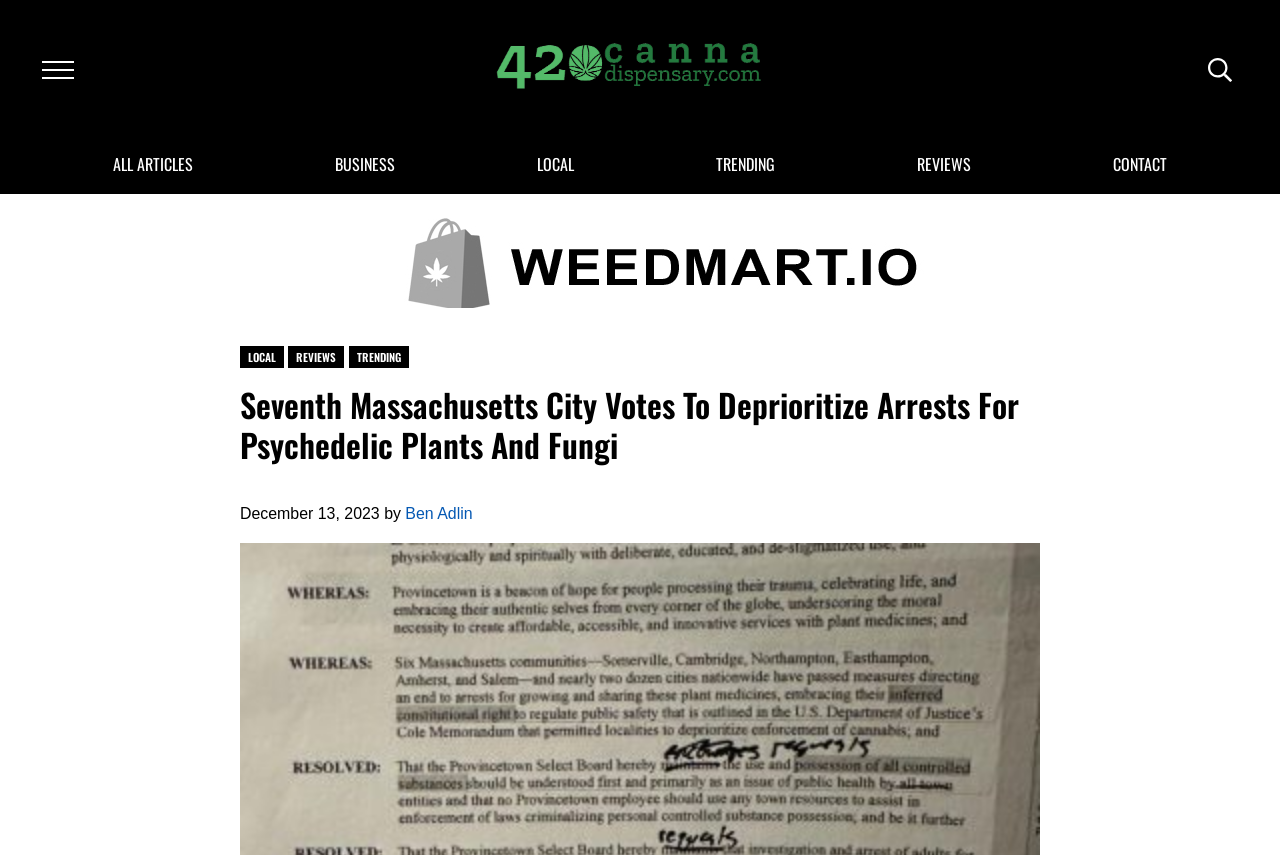Locate the bounding box coordinates of the item that should be clicked to fulfill the instruction: "Click the 'Menu' button".

[0.032, 0.063, 0.057, 0.1]